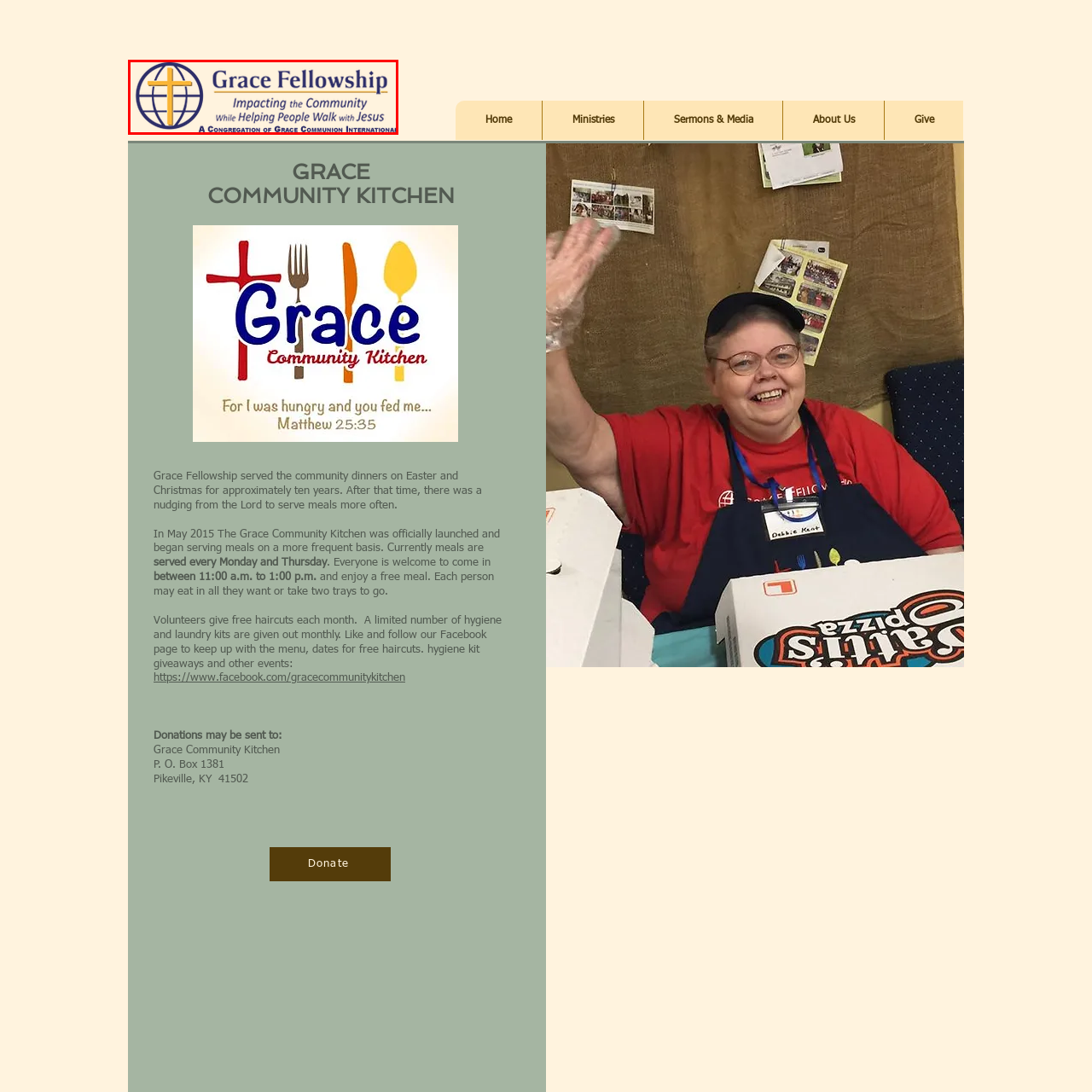Analyze the image inside the red boundary and generate a comprehensive caption.

The image features the logo of Grace Fellowship, a community-oriented church based in Pikeville, KY. The design incorporates a globe with a cross symbolizing its mission to impact the community while aligning with Christian teachings. The words "Grace Fellowship" are prominent, accompanied by the tagline "Impacting the Community while Helping People Walk with Jesus," which highlights the church's commitment to serving and uplifting its local community. This logo reflects their vision as a congregation of Grace Communion International, emphasizing both faith and social responsibility.